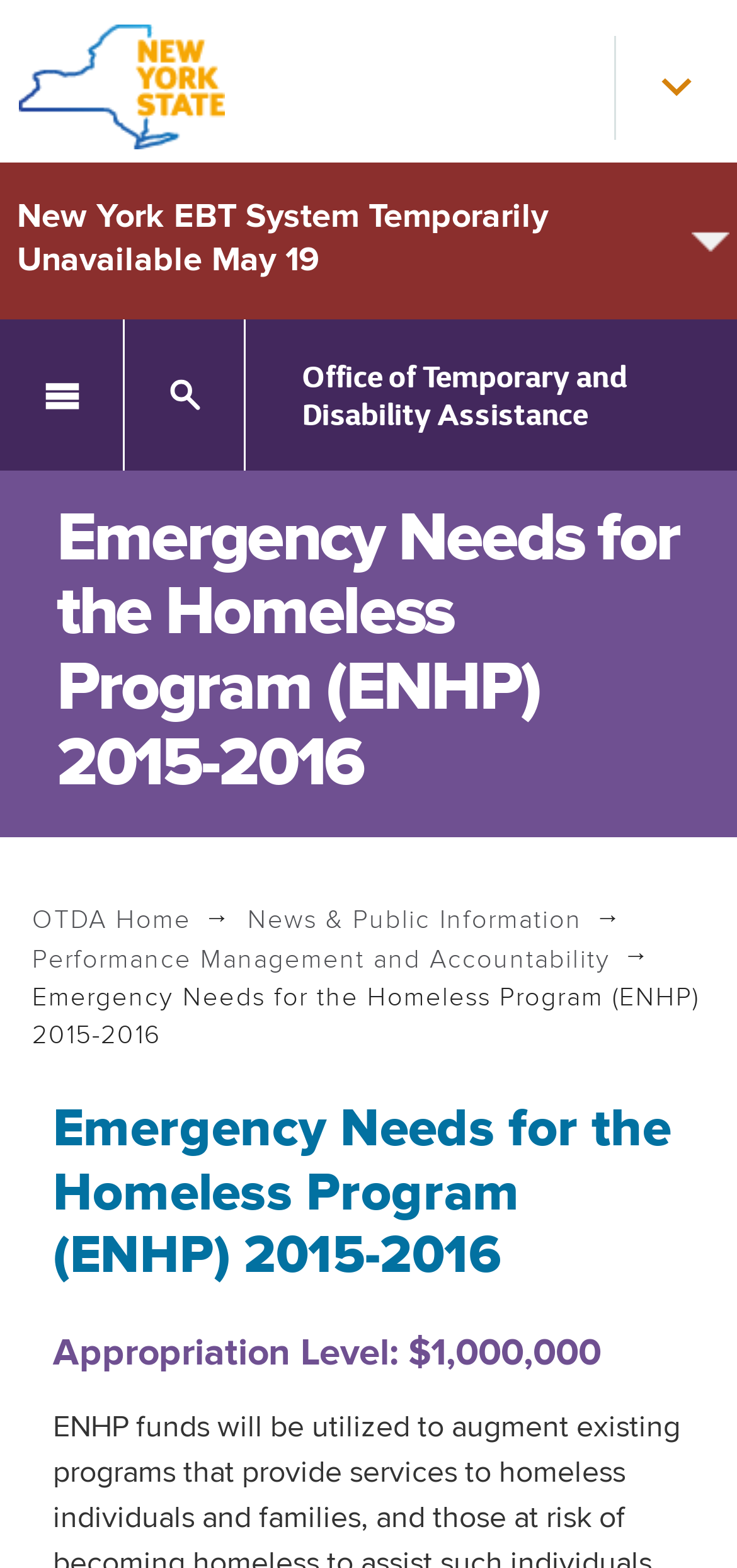Given the element description Back to Top, identify the bounding box coordinates for the UI element on the webpage screenshot. The format should be (top-left x, top-left y, bottom-right x, bottom-right y), with values between 0 and 1.

[0.79, 0.701, 0.908, 0.757]